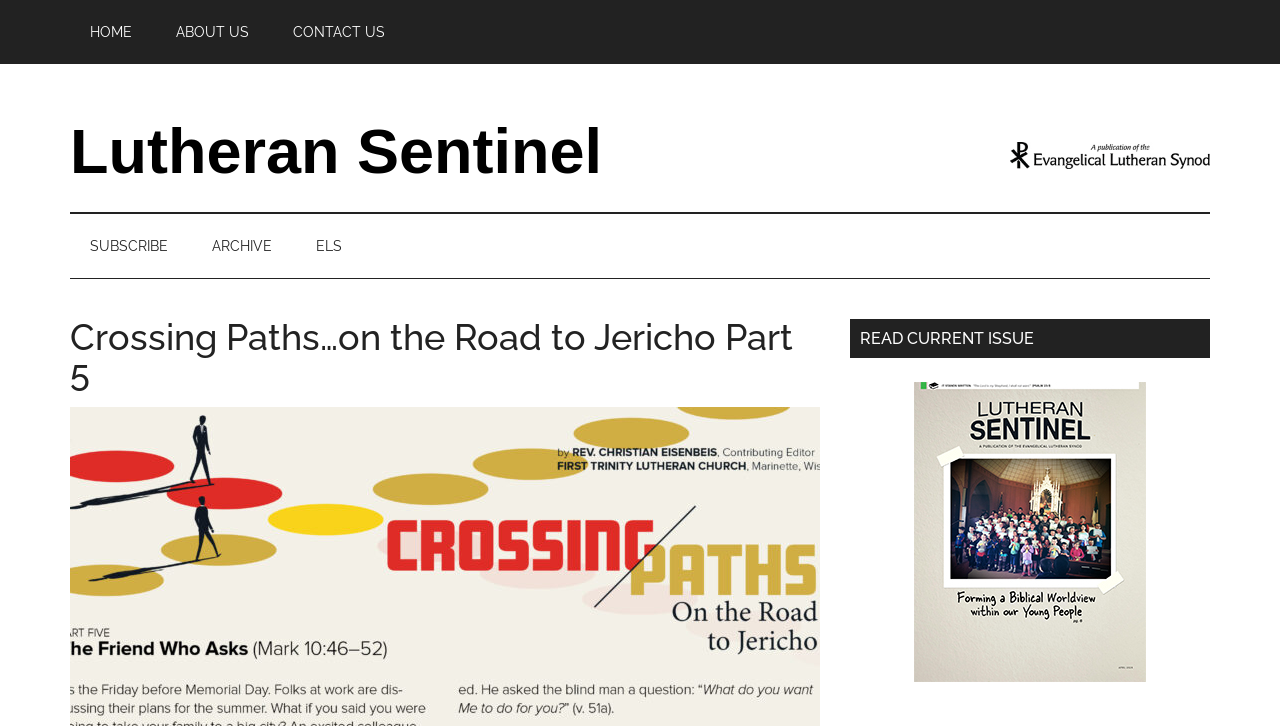Locate the bounding box coordinates of the element that should be clicked to fulfill the instruction: "read current issue".

[0.664, 0.439, 0.945, 0.493]